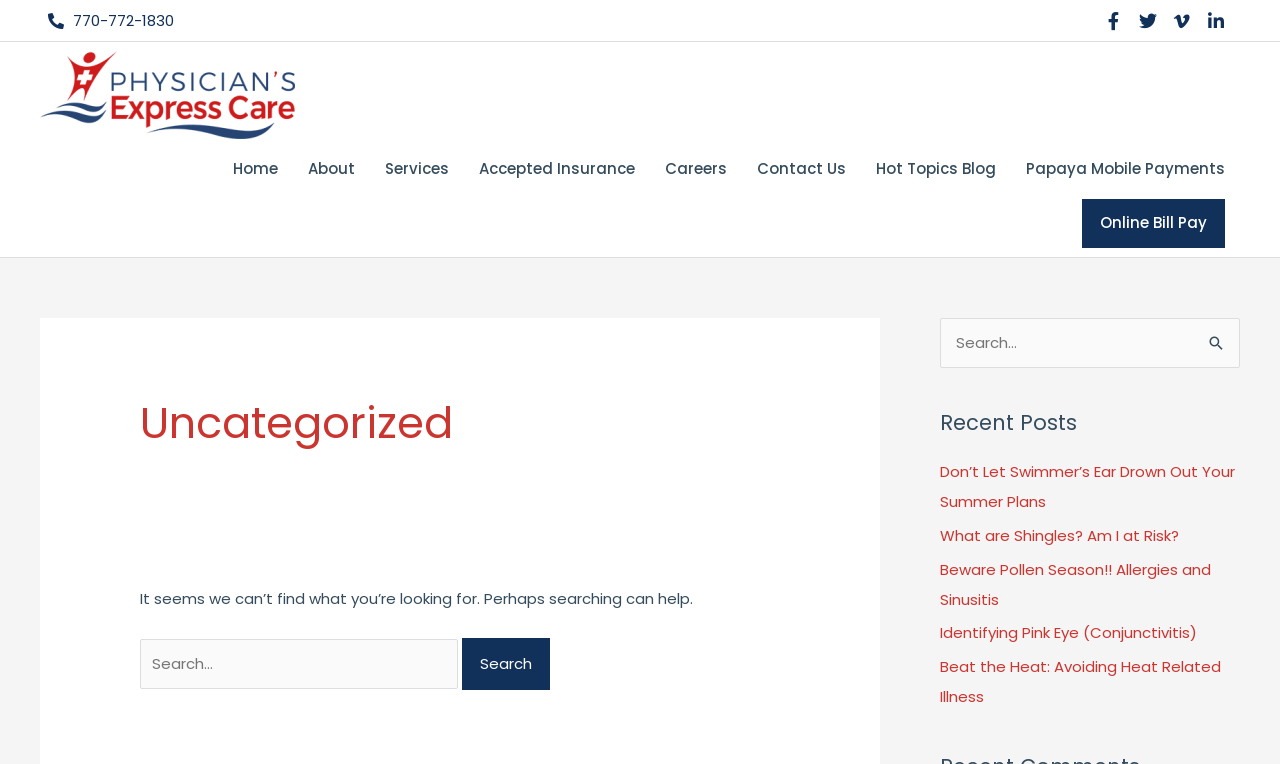Respond to the question below with a single word or phrase:
How many recent posts are listed?

5